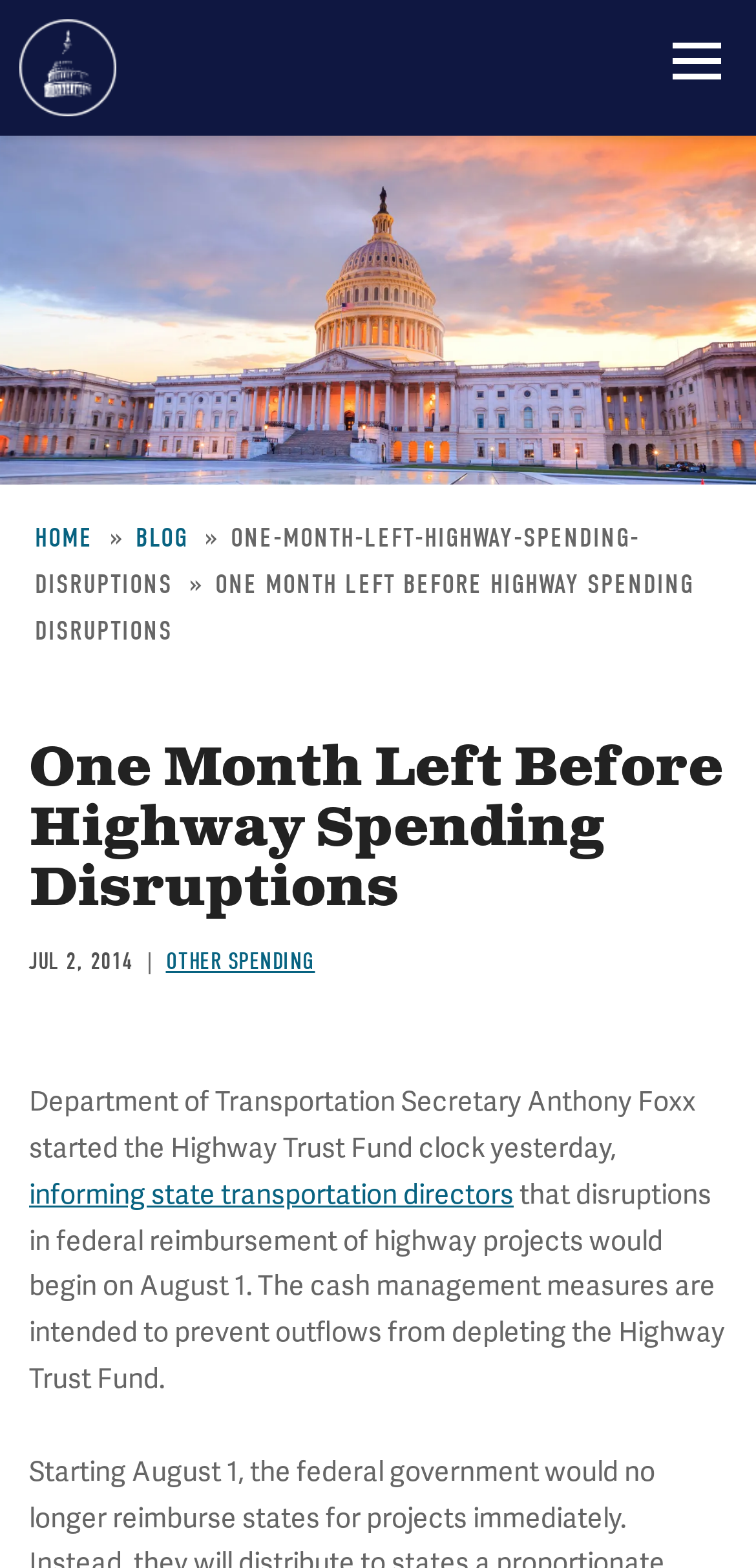Please determine the bounding box coordinates for the UI element described as: "Blog".

[0.179, 0.333, 0.249, 0.354]